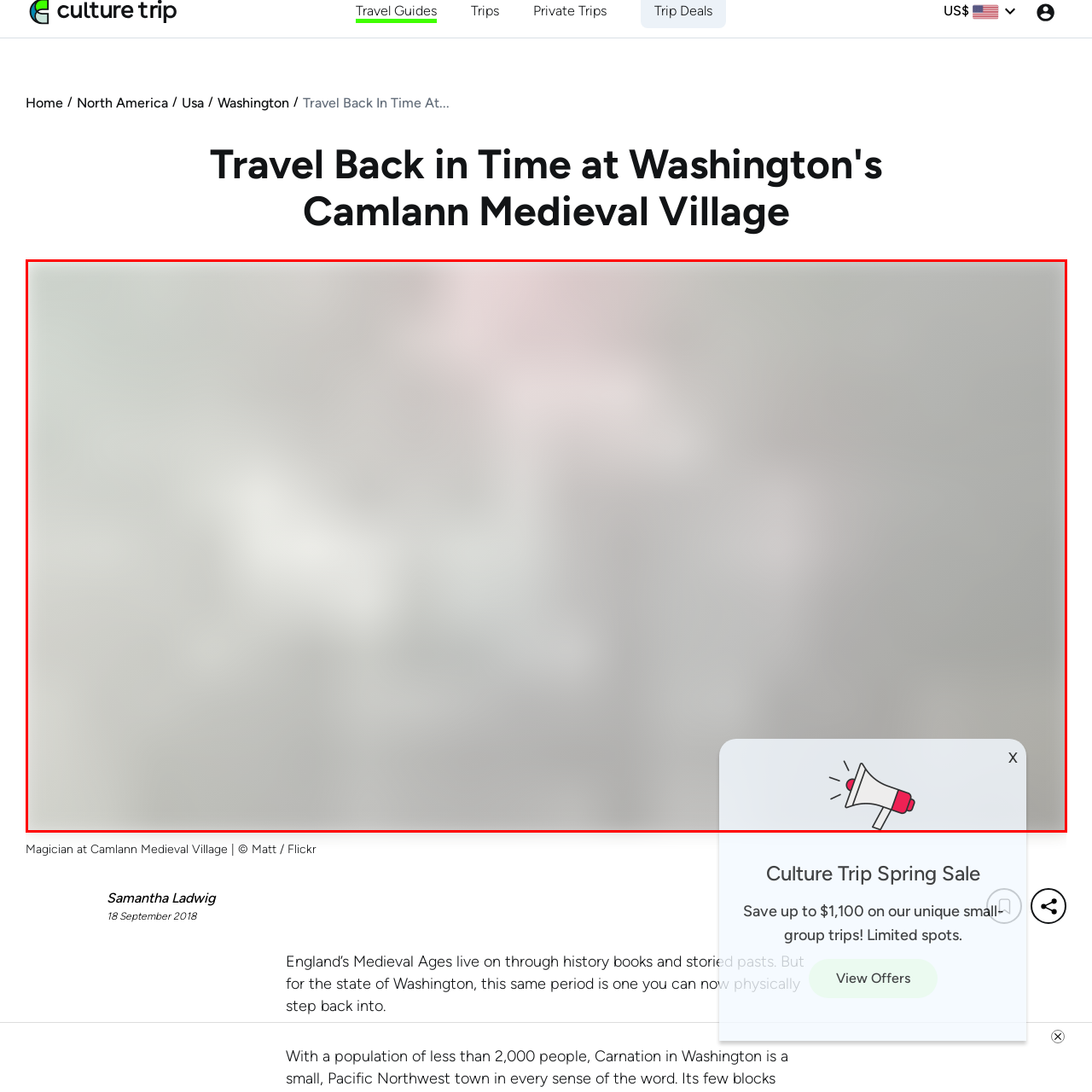Deliver a detailed explanation of the elements found in the red-marked area of the image.

This image features a vibrant scene from Washington's Camlann Medieval Village, specifically highlighting a magician performing in a historical setting. The magician is likely captivating an audience with tricks that transport viewers back to medieval times, emphasizing the village's immersive experience. Alongside the image, there is a caption that notes the source of the photo, attributing it to Matt from Flickr. This context enriches the narrative of cultural exploration and historical engagement through interactive experiences.